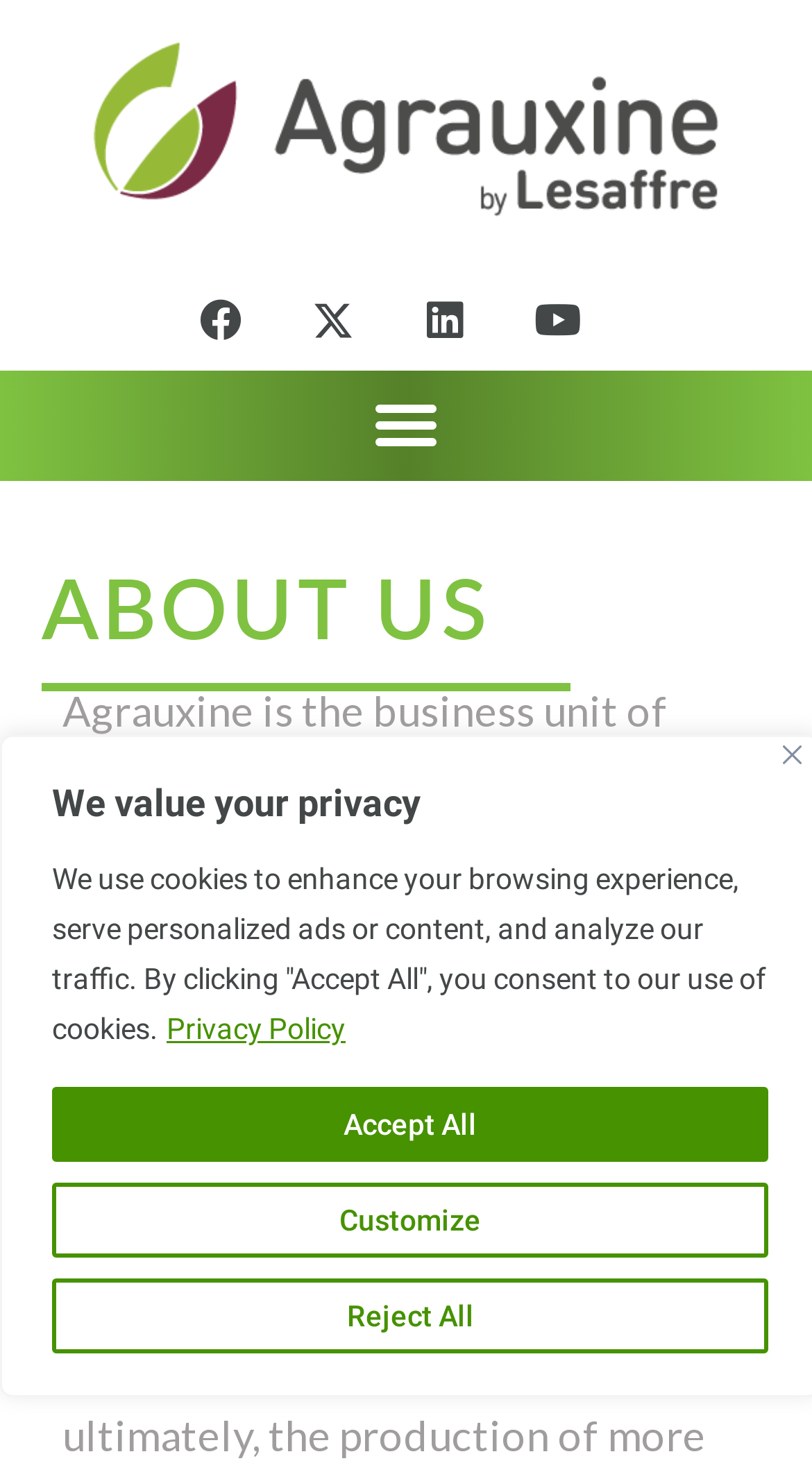Please determine the bounding box coordinates for the element that should be clicked to follow these instructions: "Close the notice".

None